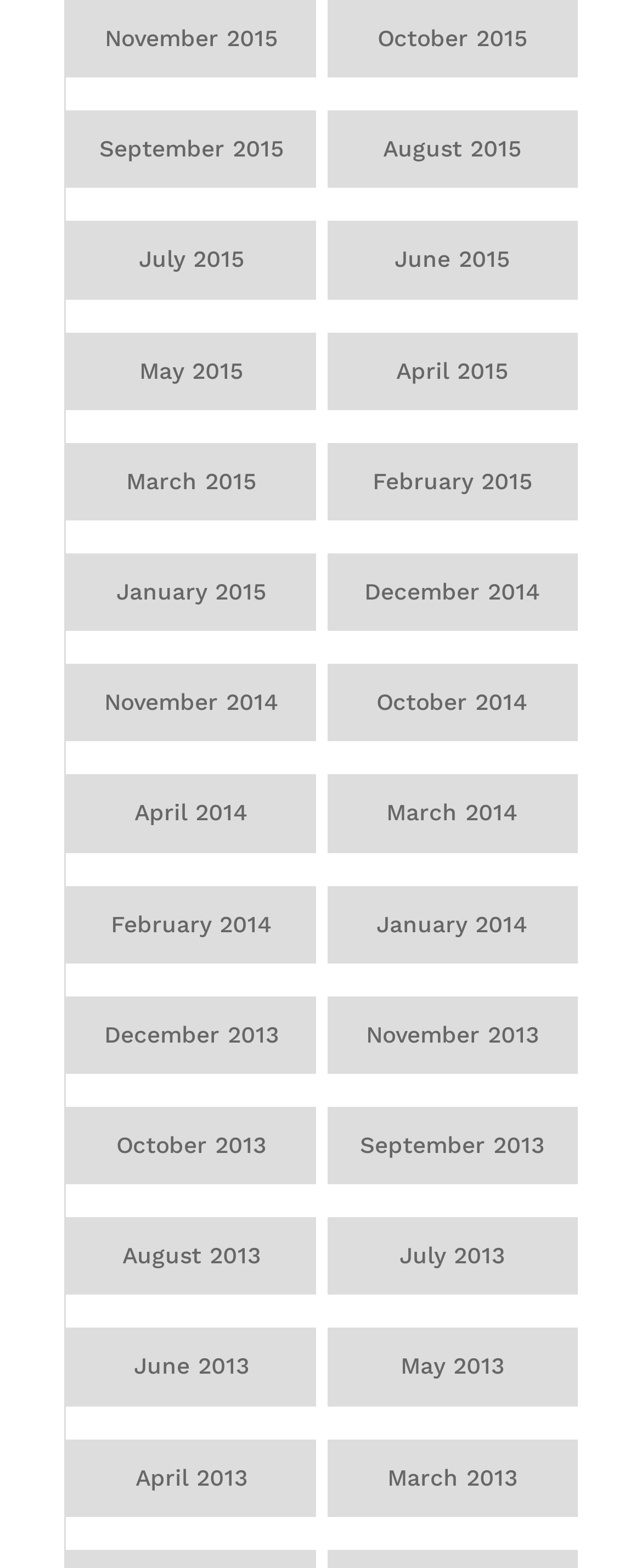Given the webpage screenshot, identify the bounding box of the UI element that matches this description: "September 2015".

[0.103, 0.071, 0.493, 0.12]